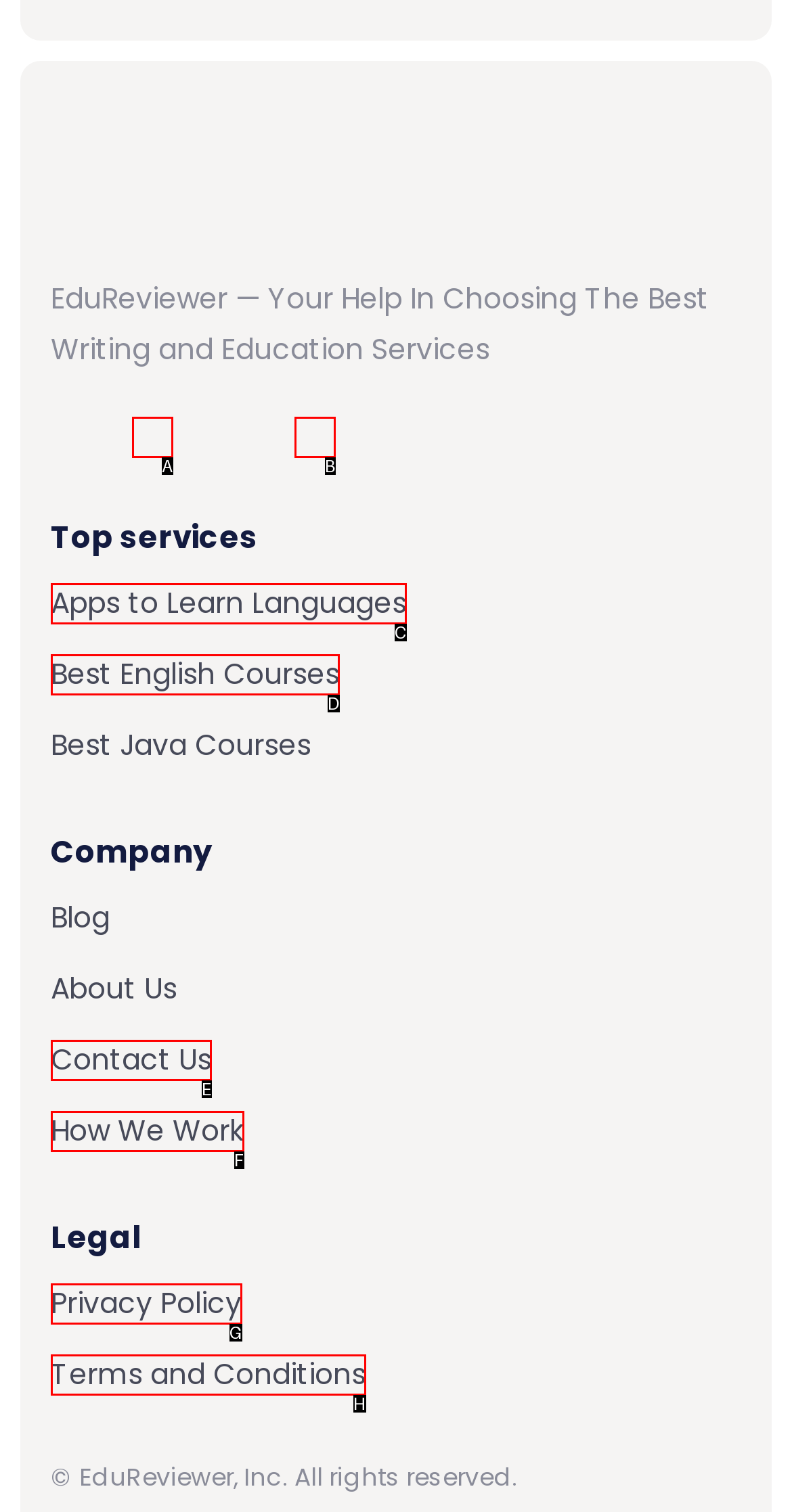Select the option that matches the description: Apps to Learn Languages. Answer with the letter of the correct option directly.

C